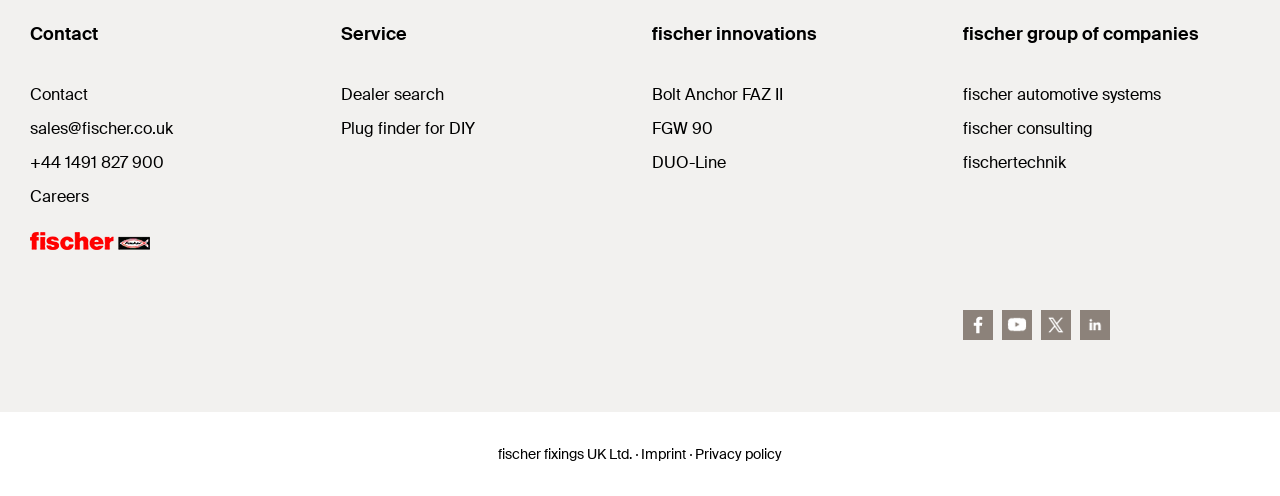Find the bounding box coordinates of the clickable area required to complete the following action: "Search for a dealer".

[0.266, 0.169, 0.347, 0.212]